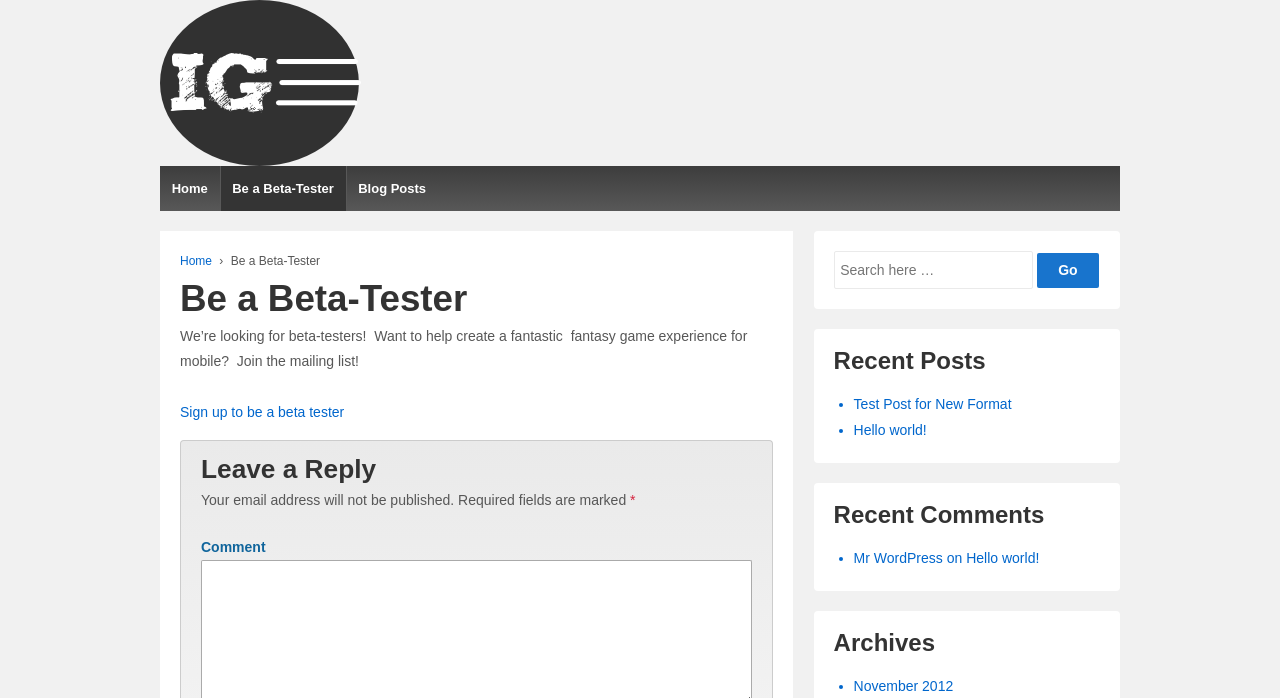Please determine the bounding box coordinates for the UI element described here. Use the format (top-left x, top-left y, bottom-right x, bottom-right y) with values bounded between 0 and 1: Home

[0.141, 0.364, 0.166, 0.384]